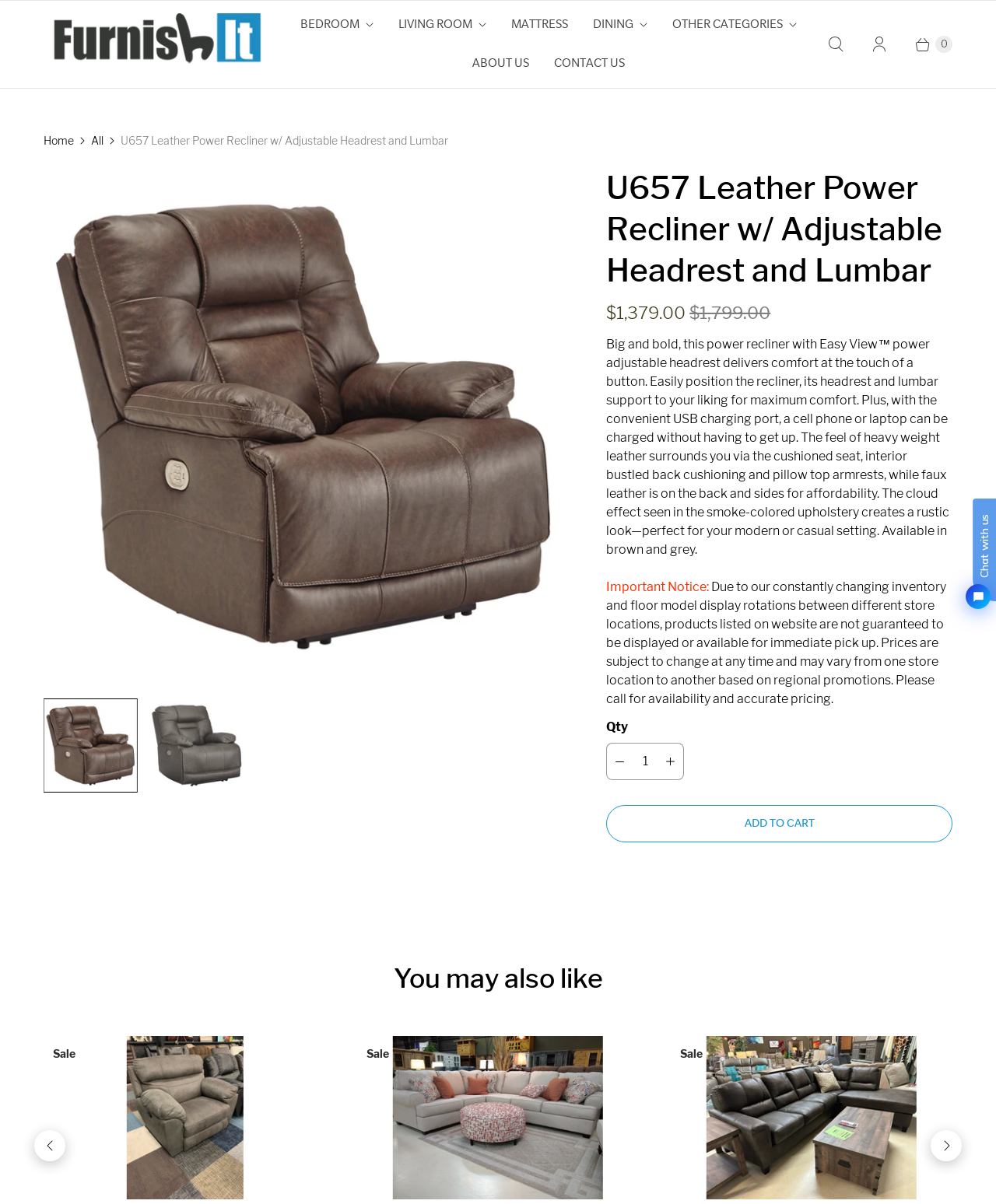Predict the bounding box coordinates of the UI element that matches this description: "parent_node: 0 aria-label="My Account"". The coordinates should be in the format [left, top, right, bottom] with each value between 0 and 1.

[0.861, 0.021, 0.905, 0.052]